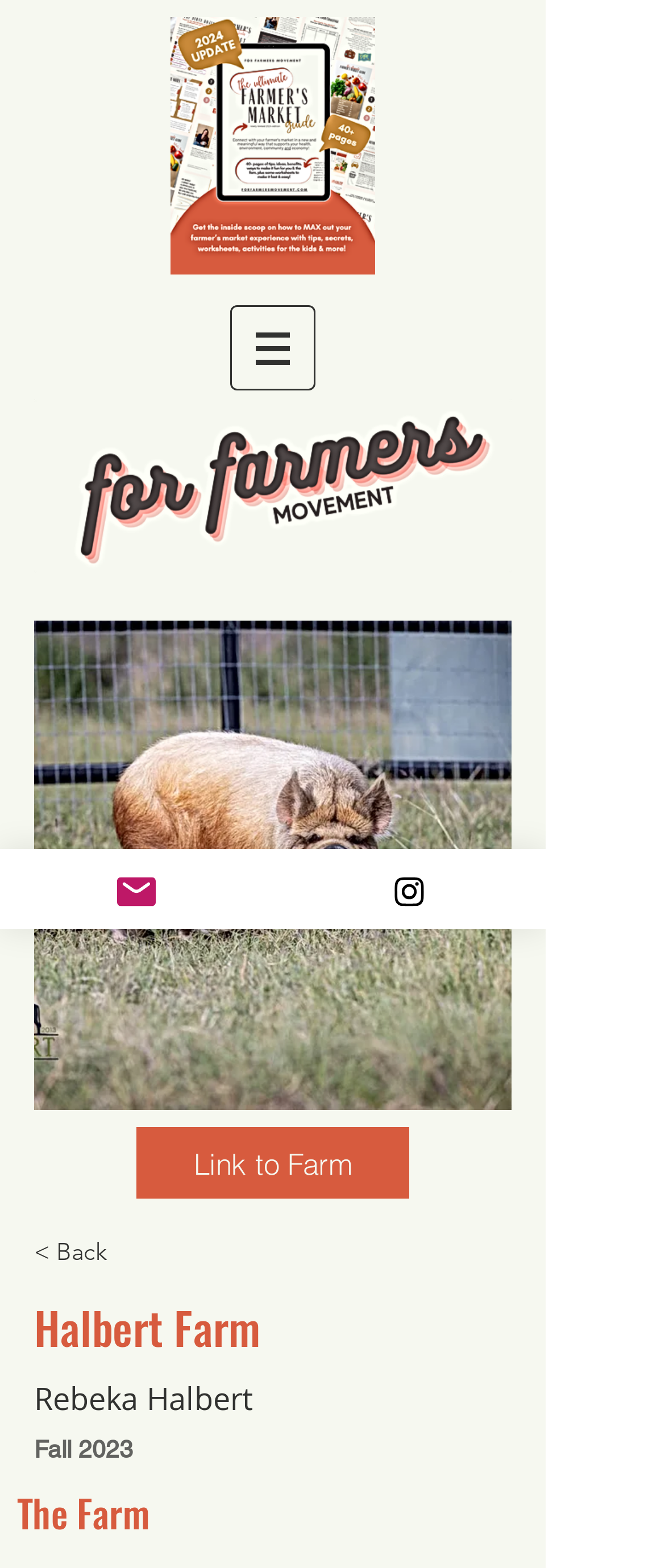Locate the bounding box coordinates of the UI element described by: "< Back". The bounding box coordinates should consist of four float numbers between 0 and 1, i.e., [left, top, right, bottom].

[0.051, 0.781, 0.359, 0.818]